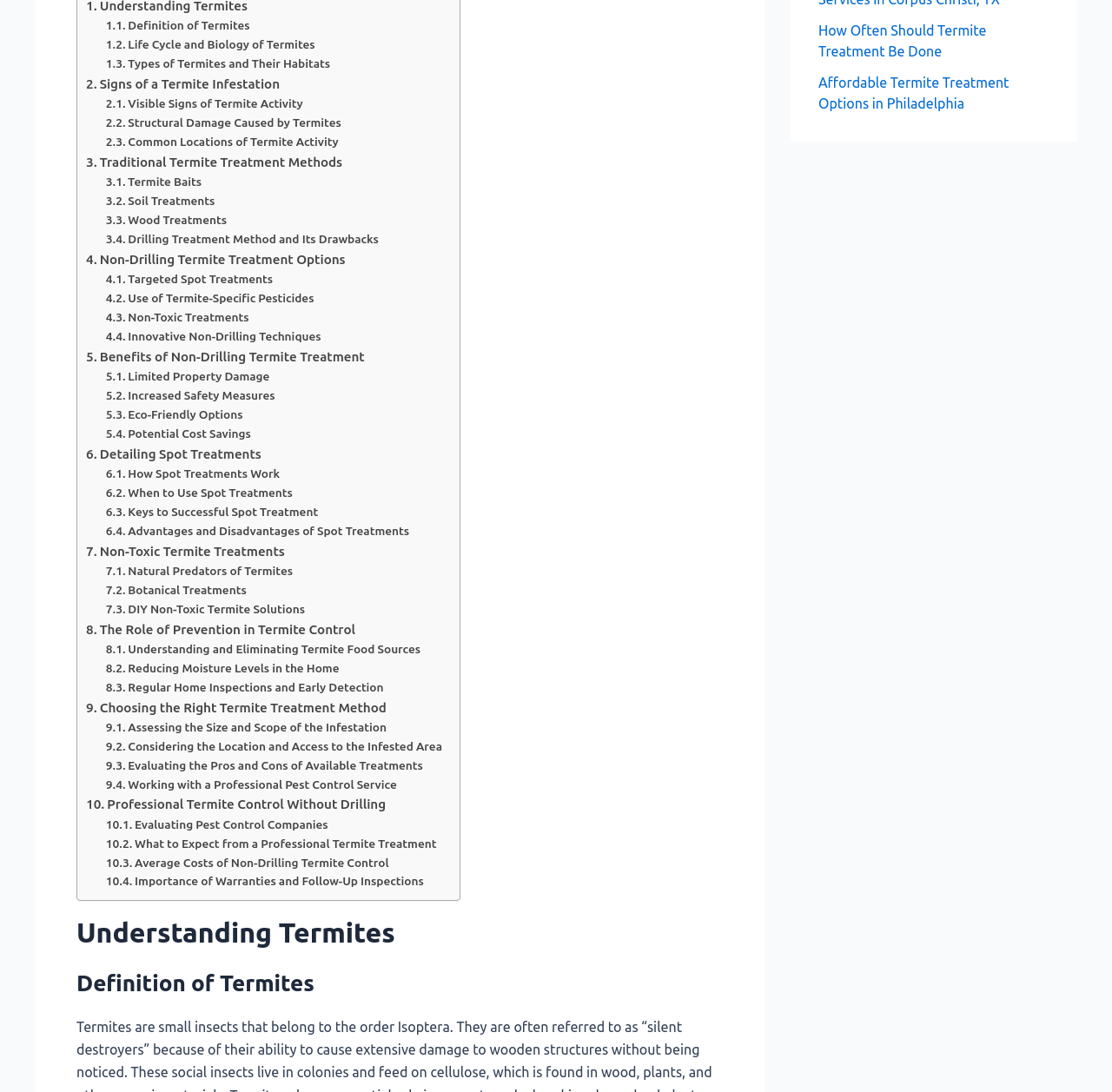Extract the bounding box coordinates of the UI element described by: "Oct. 15 Schiller Institute conference,". The coordinates should include four float numbers ranging from 0 to 1, e.g., [left, top, right, bottom].

None